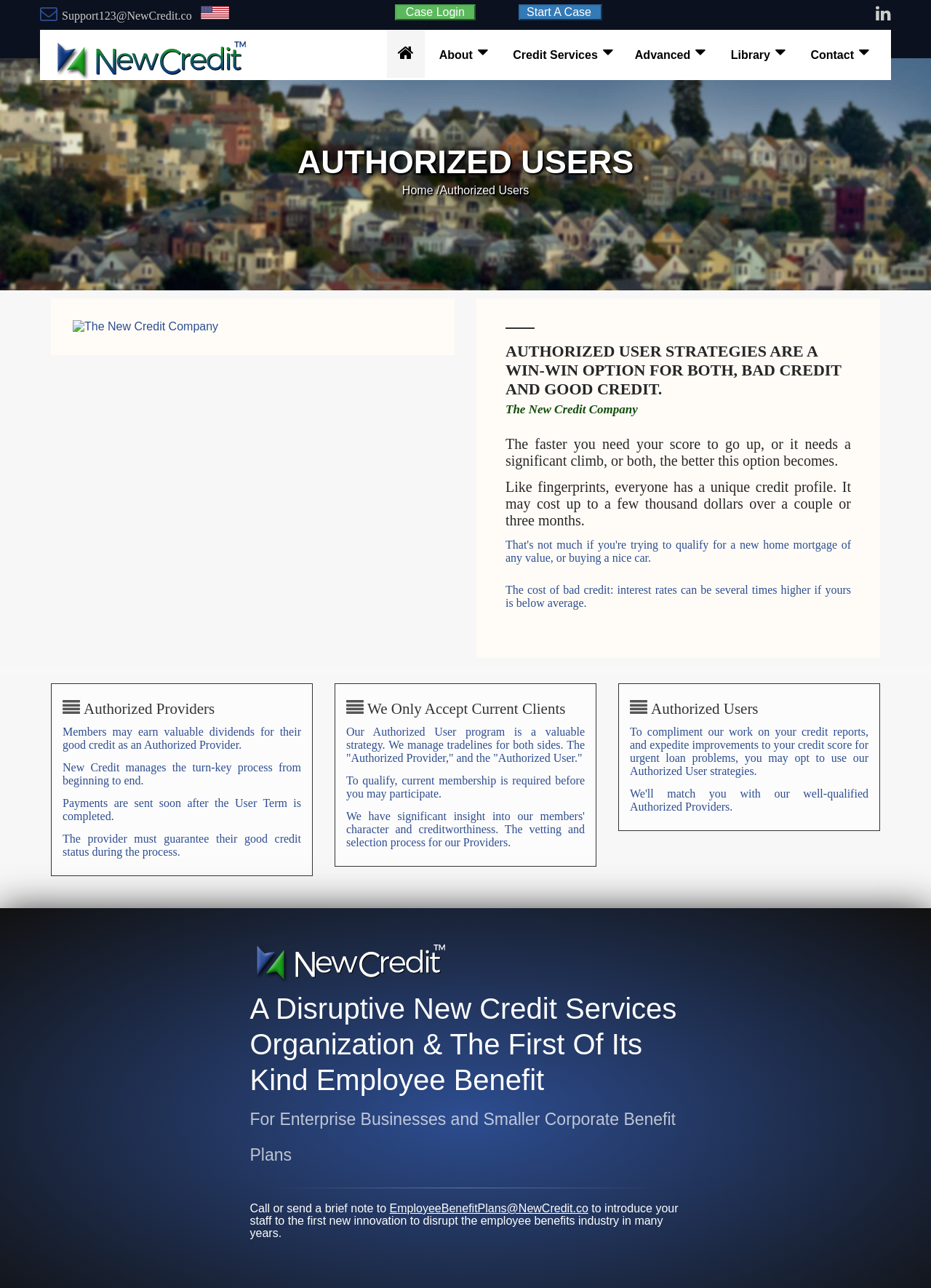Find and specify the bounding box coordinates that correspond to the clickable region for the instruction: "Contact support".

[0.859, 0.023, 0.945, 0.06]